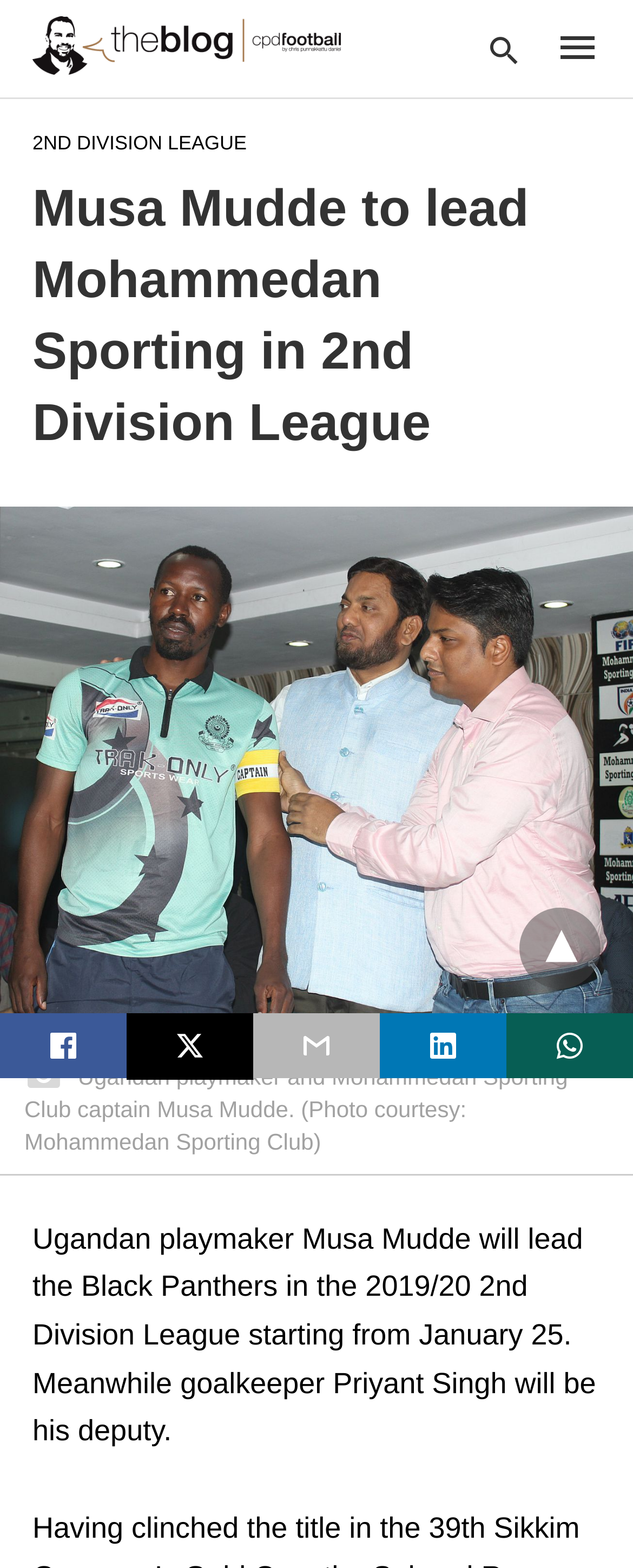Based on what you see in the screenshot, provide a thorough answer to this question: What is the name of the club that Musa Mudde is captain of?

The question can be answered by reading the text in the figure element, which describes the image of the Ugandan playmaker and Mohammedan Sporting Club captain Musa Mudde.